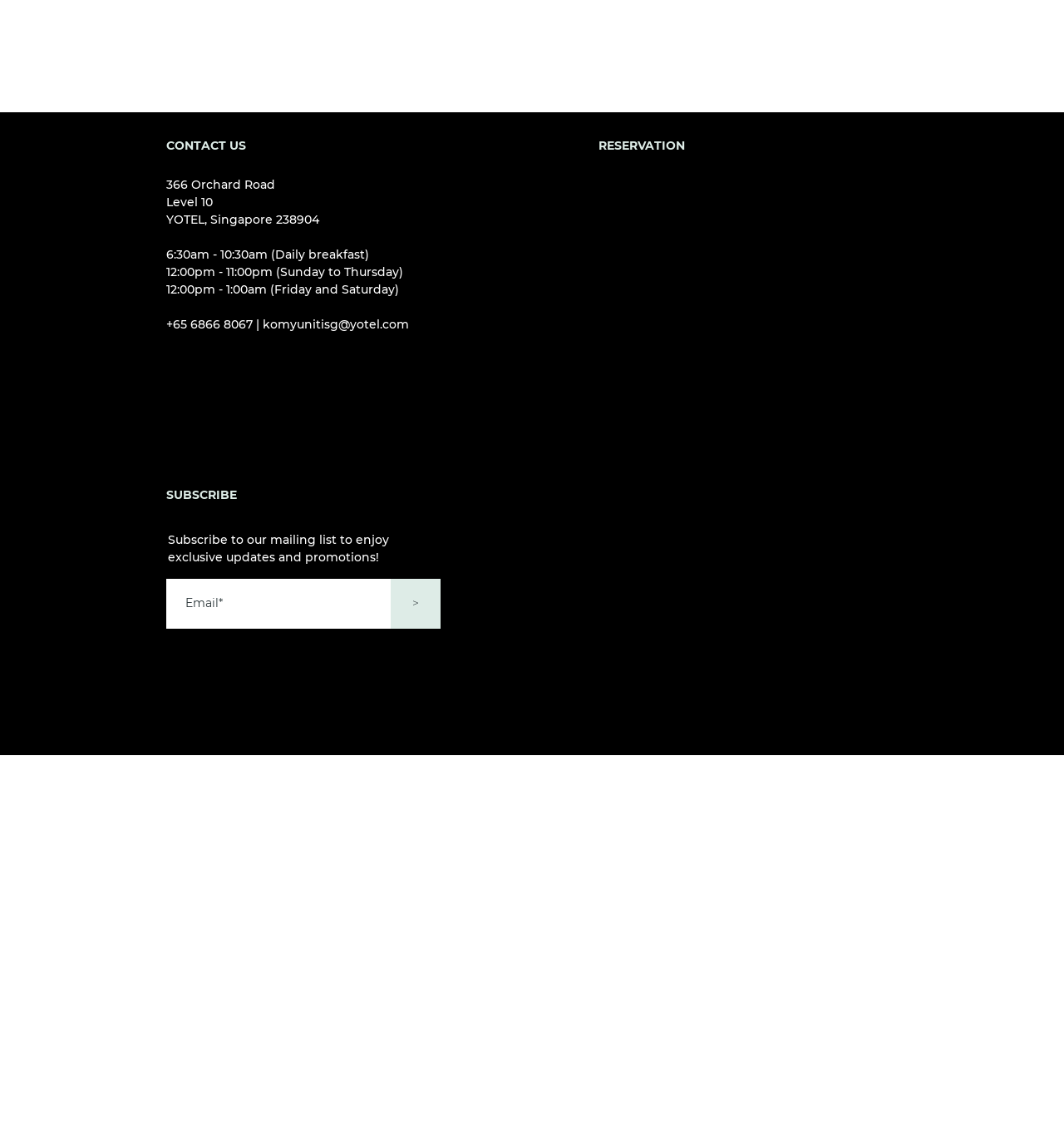What is the purpose of the textbox?
Offer a detailed and exhaustive answer to the question.

I found the purpose of the textbox by looking at the surrounding elements, including the heading element with the text 'SUBSCRIBE' and the StaticText element with the text 'Subscribe to our mailing list to enjoy exclusive updates and promotions!' which suggests that the textbox is used to input an email address to subscribe to the mailing list.